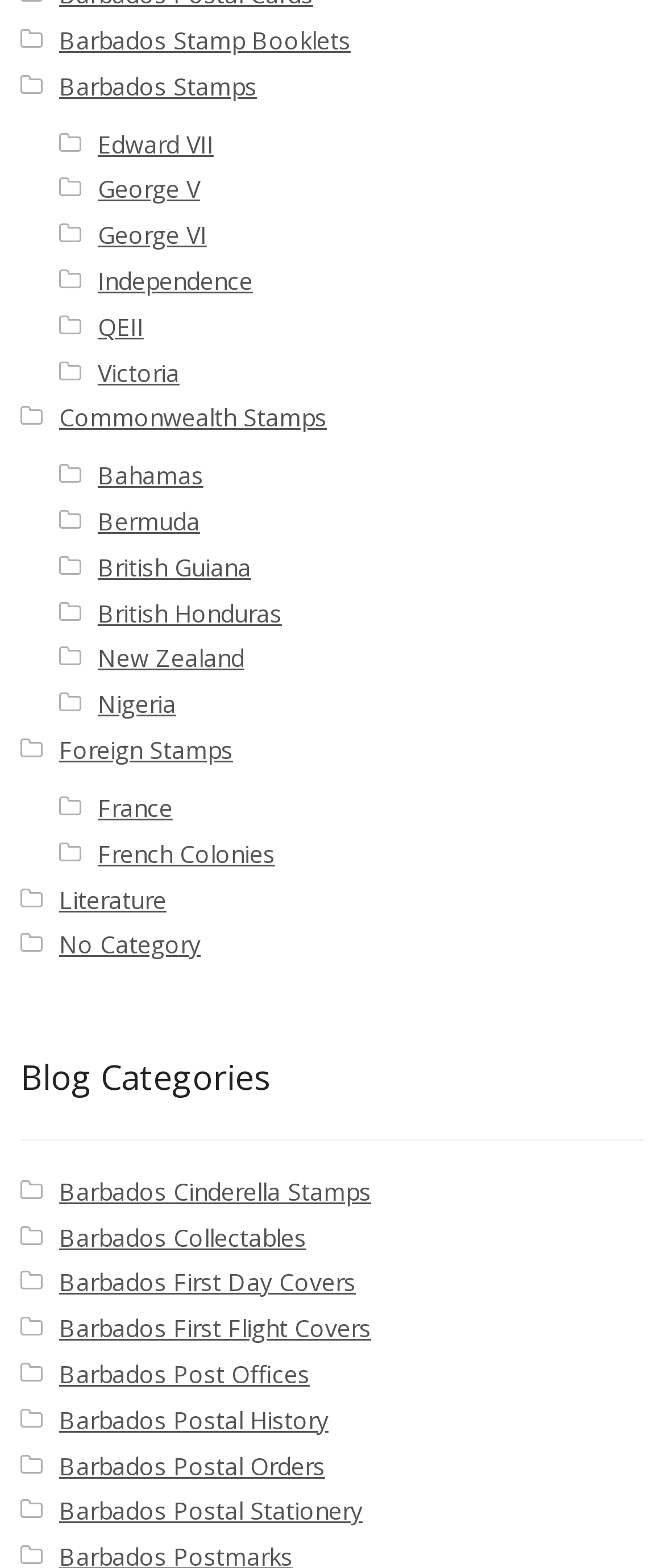What is the relationship between 'Barbados' and 'Independence'?
Answer the question based on the image using a single word or a brief phrase.

Barbados gained independence